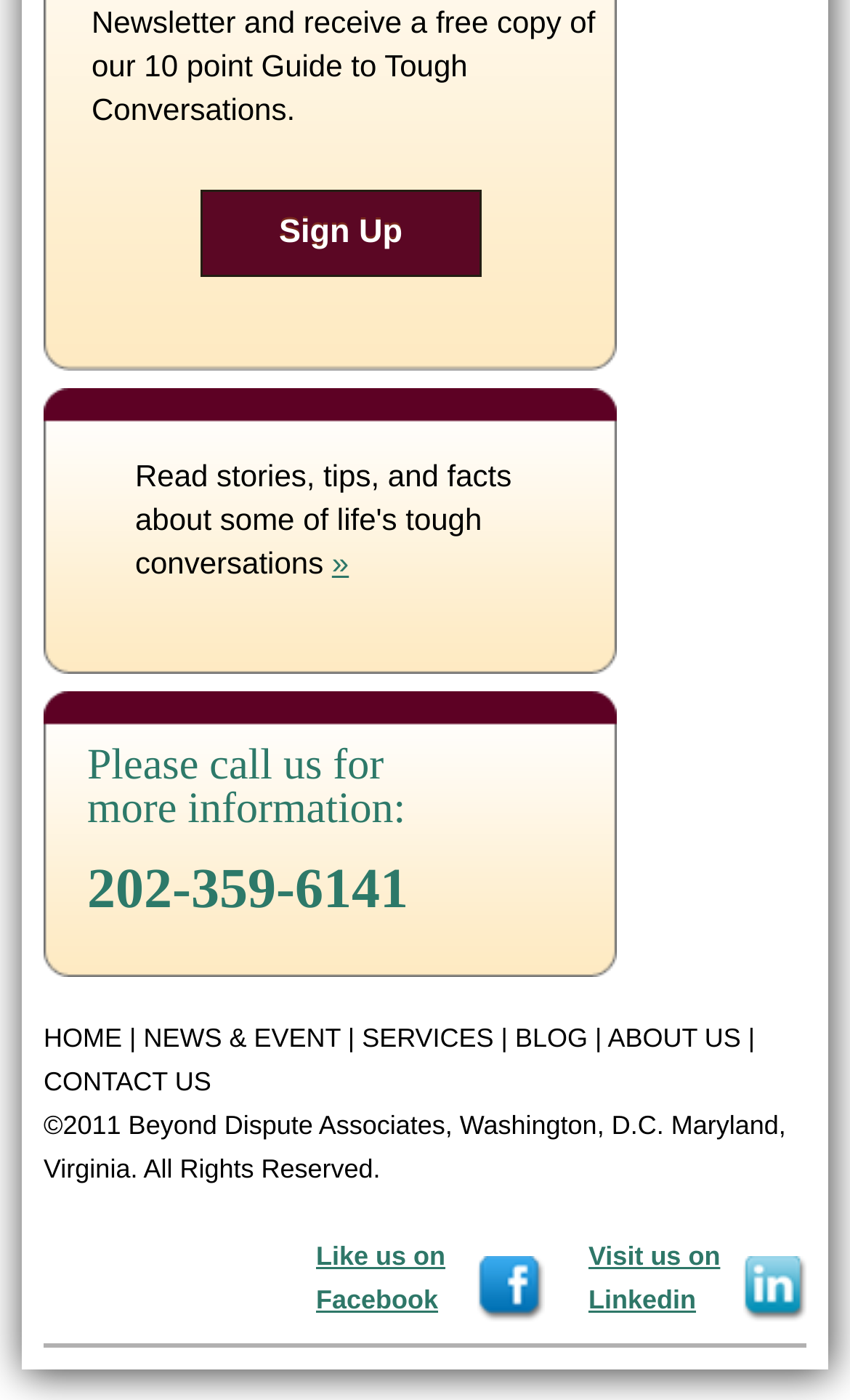Specify the bounding box coordinates of the element's area that should be clicked to execute the given instruction: "Read more about tough conversations". The coordinates should be four float numbers between 0 and 1, i.e., [left, top, right, bottom].

[0.051, 0.277, 0.726, 0.427]